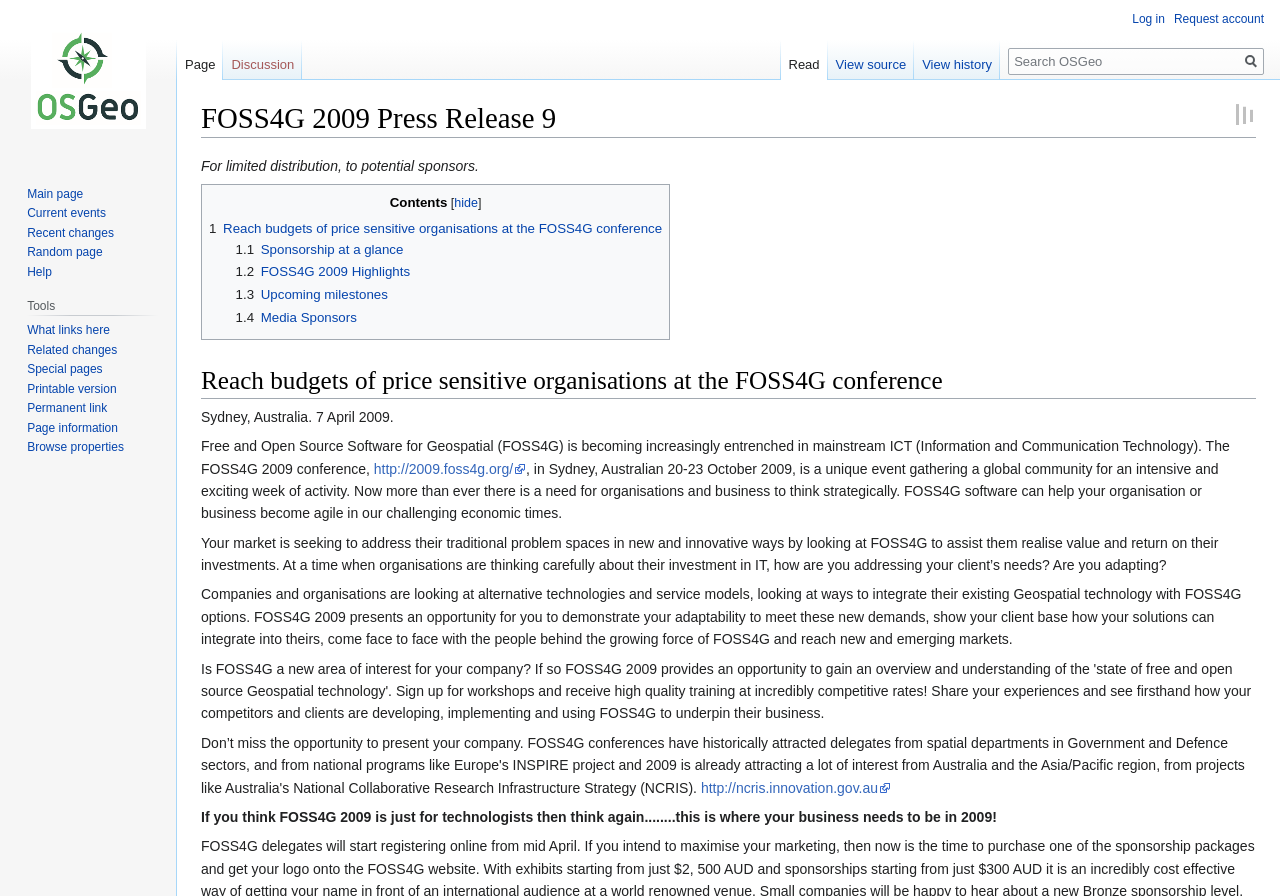What is the theme of the conference?
Refer to the image and give a detailed answer to the query.

The webpage suggests that the theme of the conference is Geospatial technology, as it mentions companies and organizations looking at alternative technologies and service models, and ways to integrate their existing Geospatial technology with FOSS4G options.